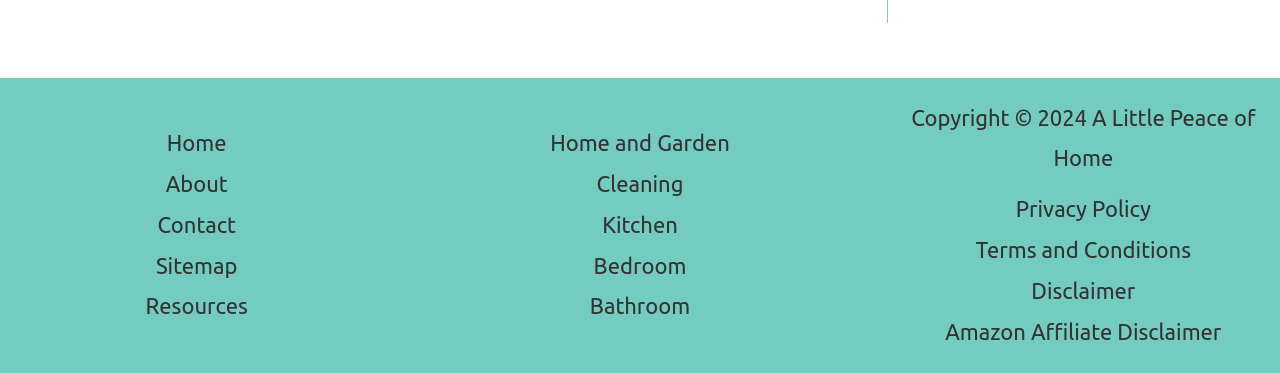Identify the bounding box coordinates necessary to click and complete the given instruction: "Click on the 'Log In' button".

None